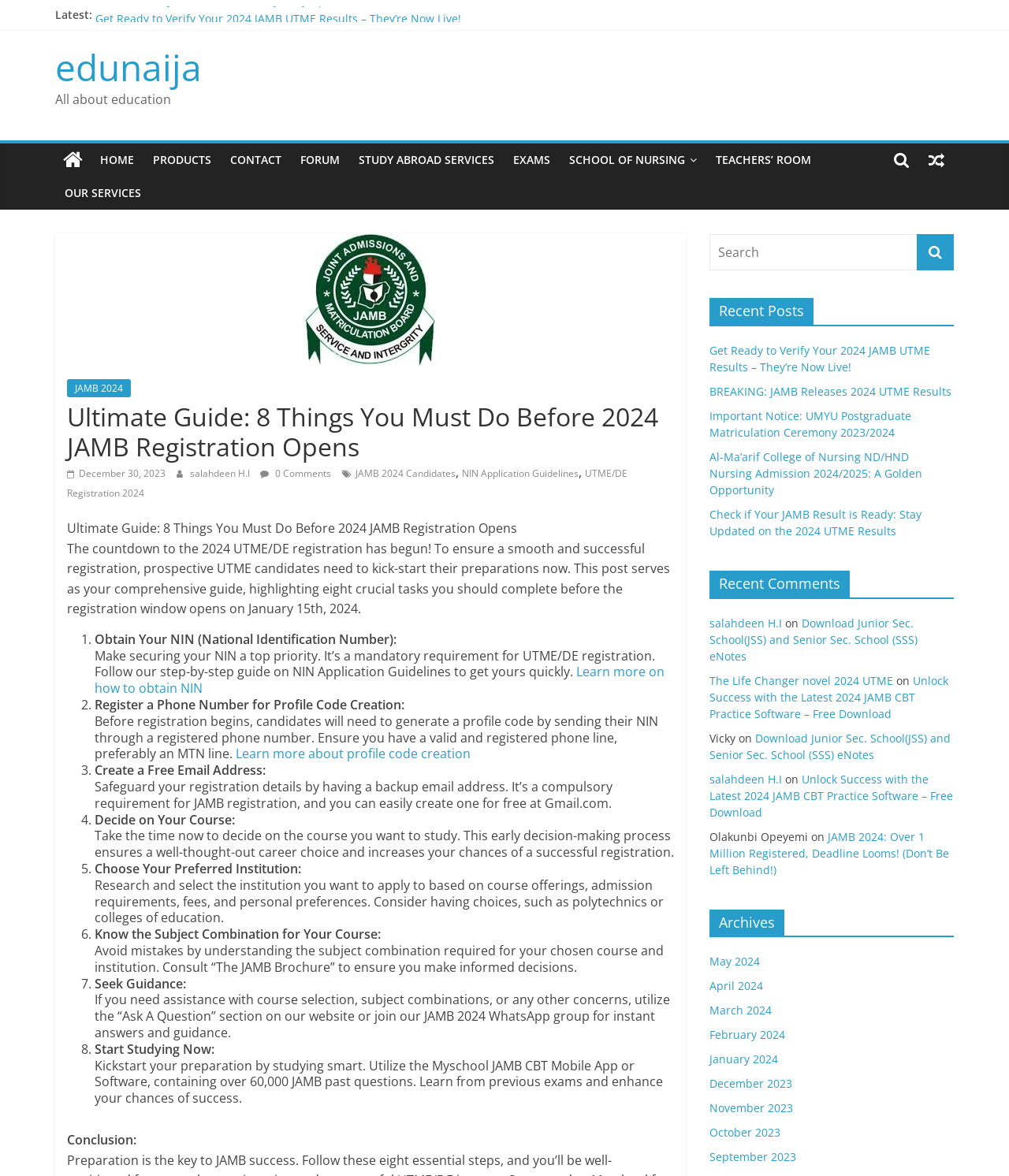Refer to the image and offer a detailed explanation in response to the question: What is the recommended way to prepare for JAMB?

I found the answer by reading the conclusion of the article, which suggests that candidates should 'kickstart their preparation by studying smart'.